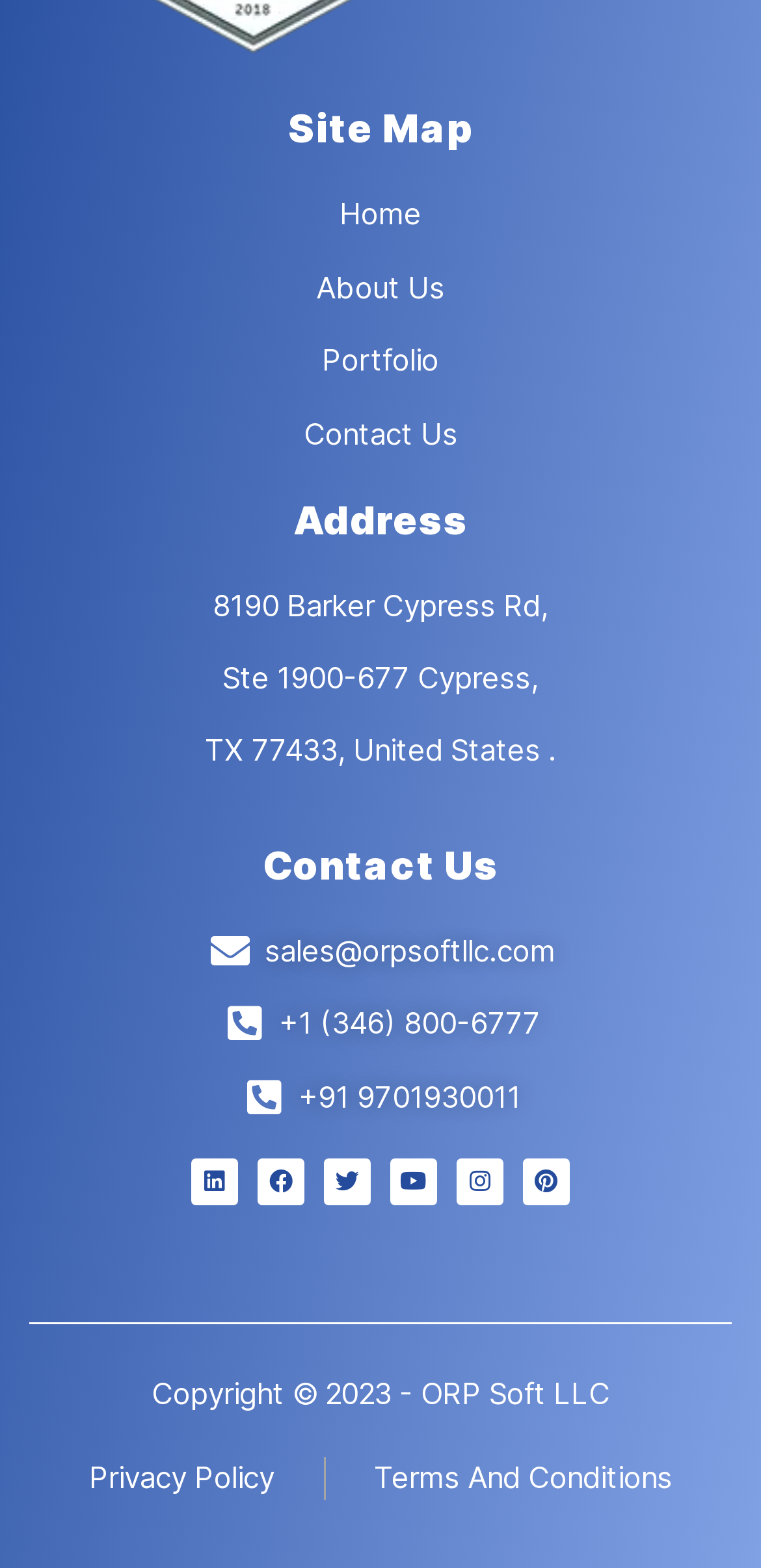Please study the image and answer the question comprehensively:
What are the two links at the bottom of the webpage?

I found the two links by looking at the footer of the webpage, which is located at the bottom of the page. The two links are 'Privacy Policy' and 'Terms And Conditions'.